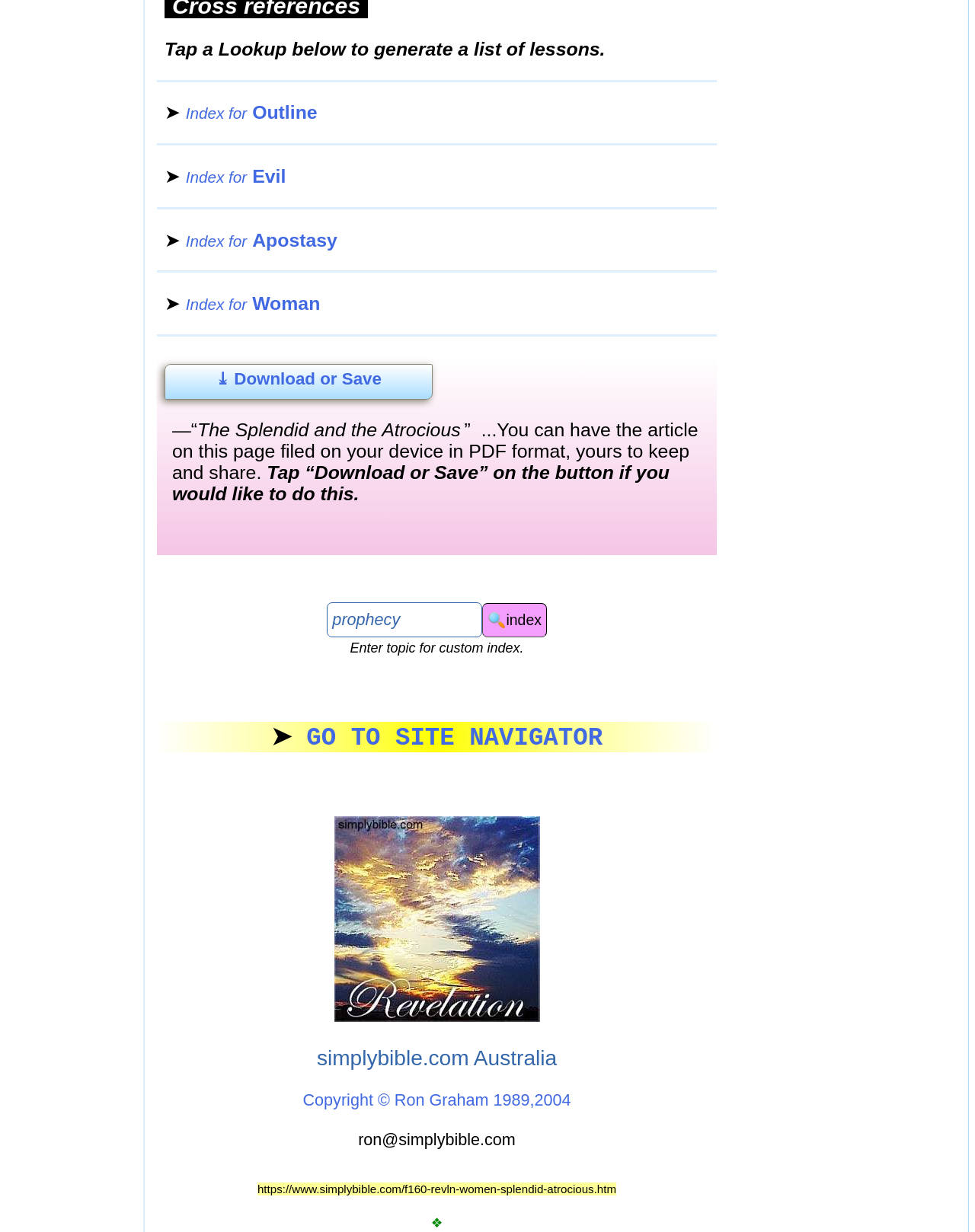Locate the bounding box coordinates of the element that needs to be clicked to carry out the instruction: "Tap '➤ Index for Outline'". The coordinates should be given as four float numbers ranging from 0 to 1, i.e., [left, top, right, bottom].

[0.169, 0.083, 0.326, 0.1]